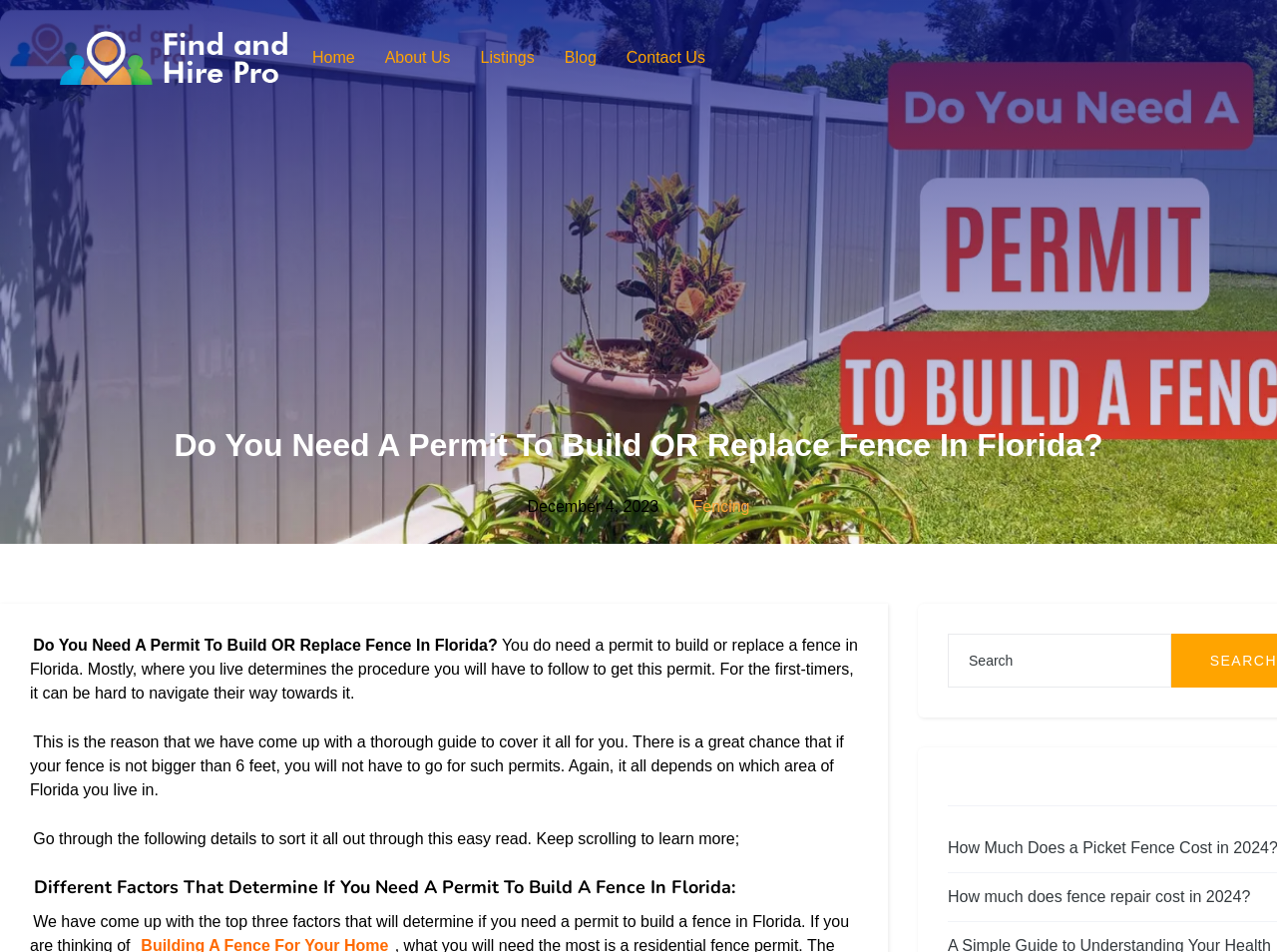Please respond to the question with a concise word or phrase:
What is the maximum height of a fence that may not require a permit?

6 feet